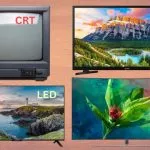Craft a detailed explanation of the image.

The image showcases a comparison of different television display technologies. In the top left corner, there's a classic CRT (Cathode Ray Tube) television, highlighting the retro design that was once the standard for home viewing. Adjacent to it, on the top right, is a modern LED (Light Emitting Diode) television, displaying vibrant colors and crisp images, representing the advancements in visual technology. Below, a sleek LED TV is shown on the left, labeled "LED," emphasizing its contemporary features. Next to it, a high-definition display captivates with a stunning image of nature, demonstrating the superior picture quality and color richness that modern televisions offer. This juxtaposition illustrates the evolution of television technology, from bulky, time-honored CRT models to the sleek, visually striking LED screens that dominate today’s market.